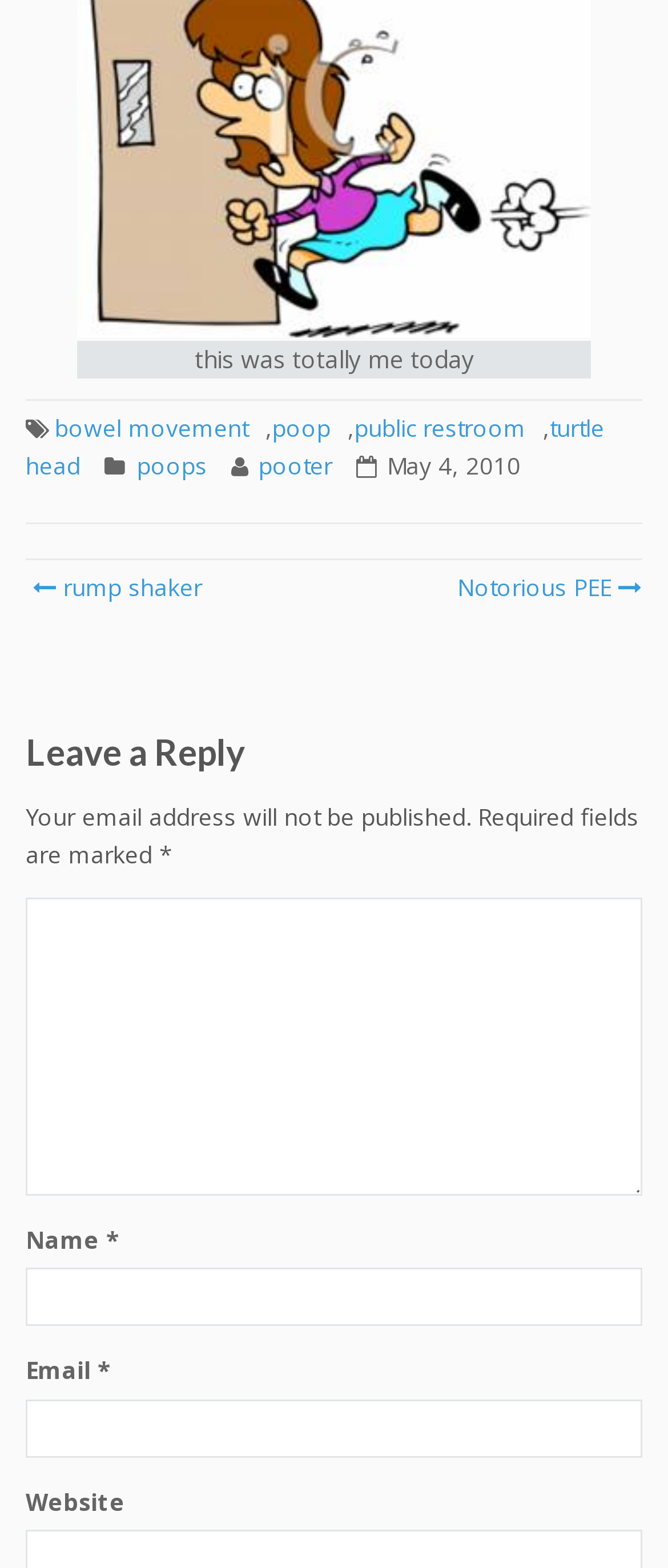Locate the bounding box coordinates of the clickable region necessary to complete the following instruction: "click the link 'rump shaker'". Provide the coordinates in the format of four float numbers between 0 and 1, i.e., [left, top, right, bottom].

[0.049, 0.363, 0.303, 0.384]